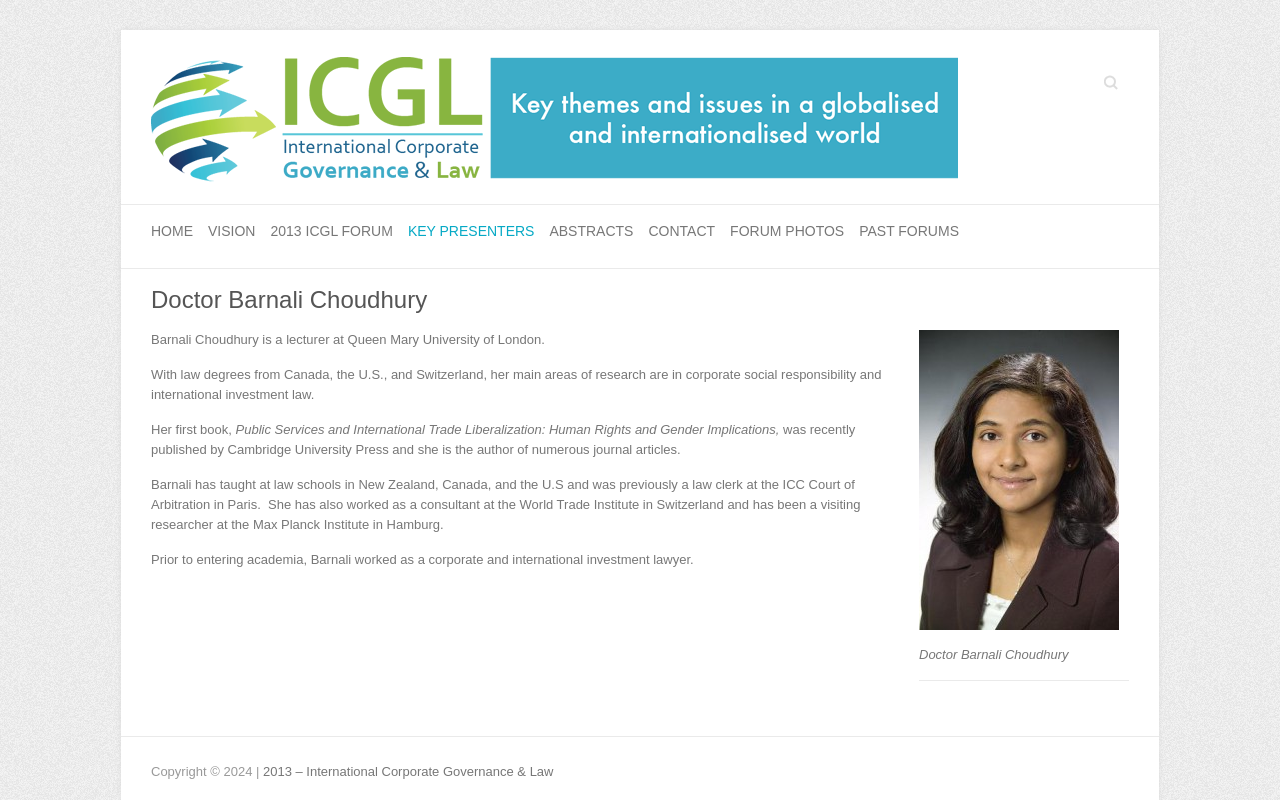Give a concise answer using only one word or phrase for this question:
What is the name of the lecturer?

Barnali Choudhury